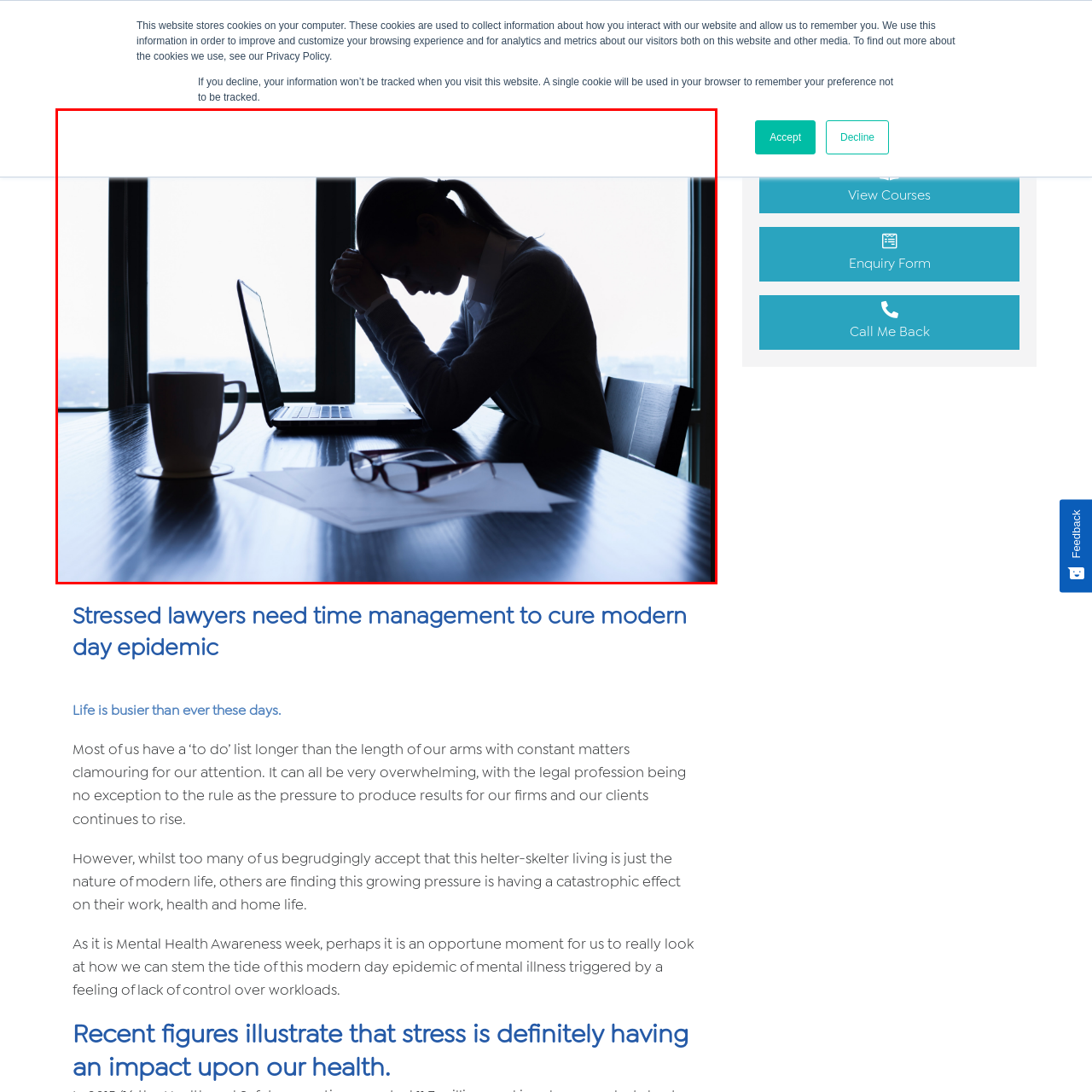What is on the table beside the laptop?
Focus on the red-bounded area of the image and reply with one word or a short phrase.

Coffee cup